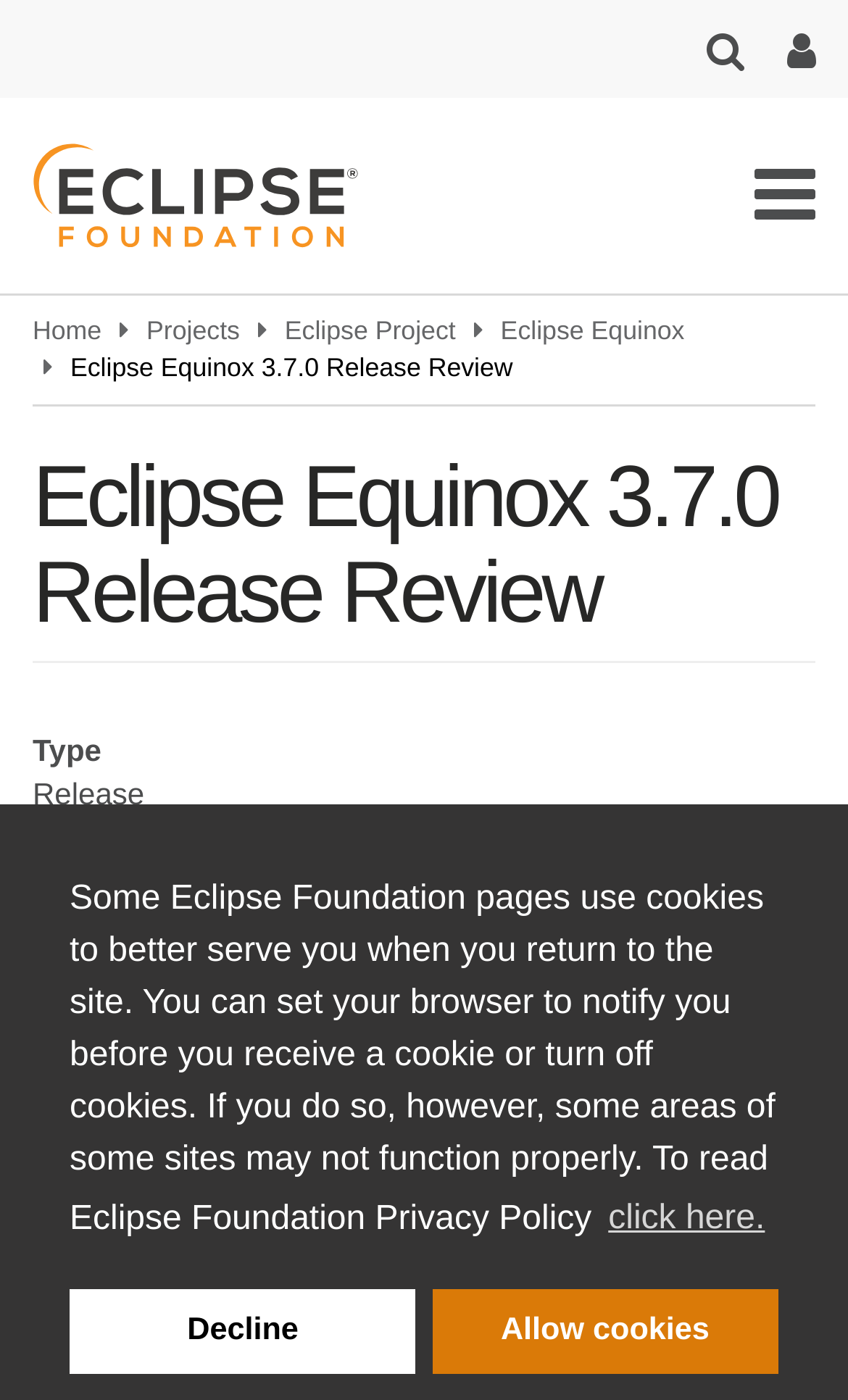Refer to the image and provide an in-depth answer to the question: 
What is the link to the Eclipse Foundation website?

I found the answer by looking at the top-left corner of the webpage, where the Eclipse Foundation logo is displayed. Next to the logo is a link labeled 'Eclipse Foundation', which links to the Eclipse Foundation website.